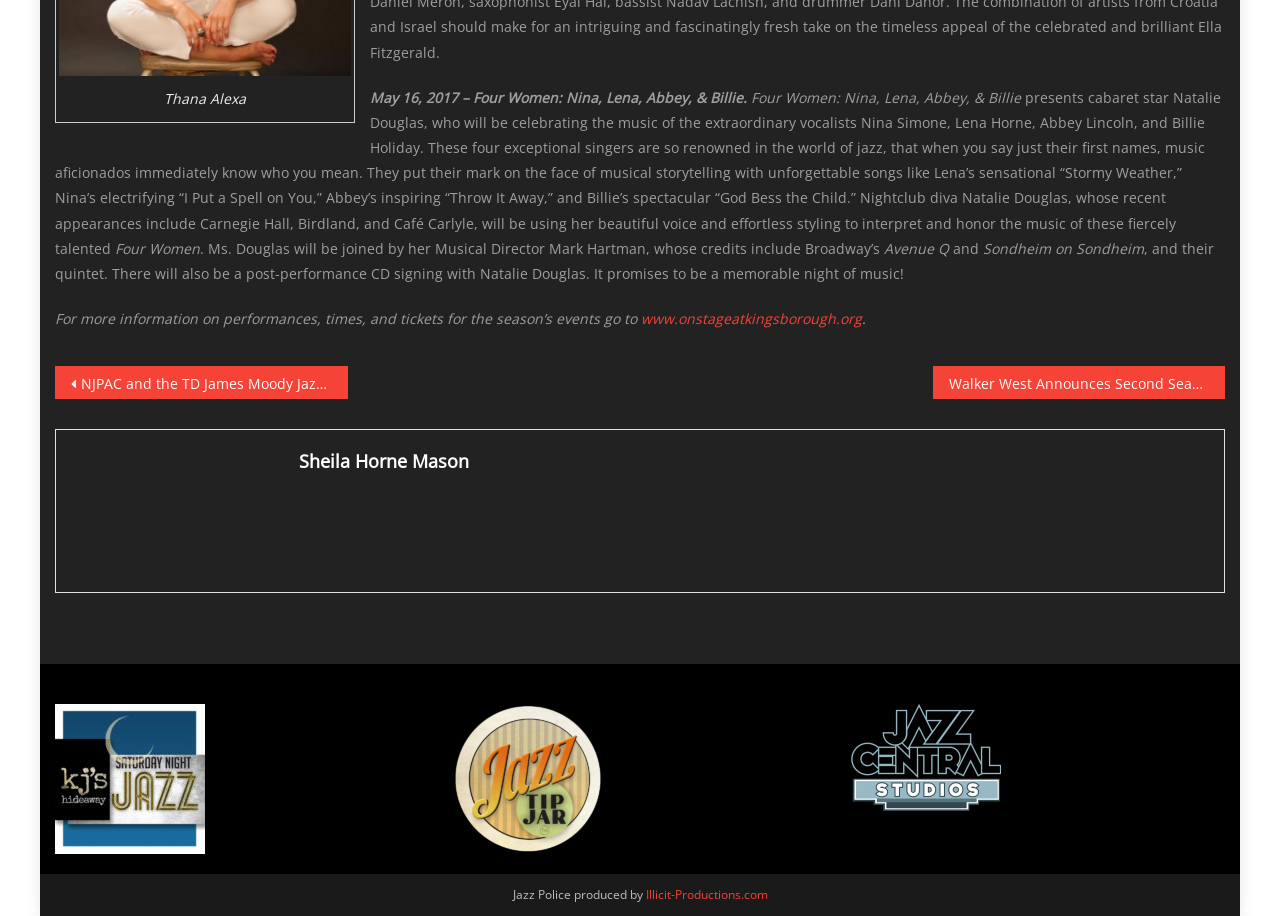Locate the bounding box coordinates of the UI element described by: "Sheila Horne Mason". The bounding box coordinates should consist of four float numbers between 0 and 1, i.e., [left, top, right, bottom].

[0.233, 0.486, 0.945, 0.522]